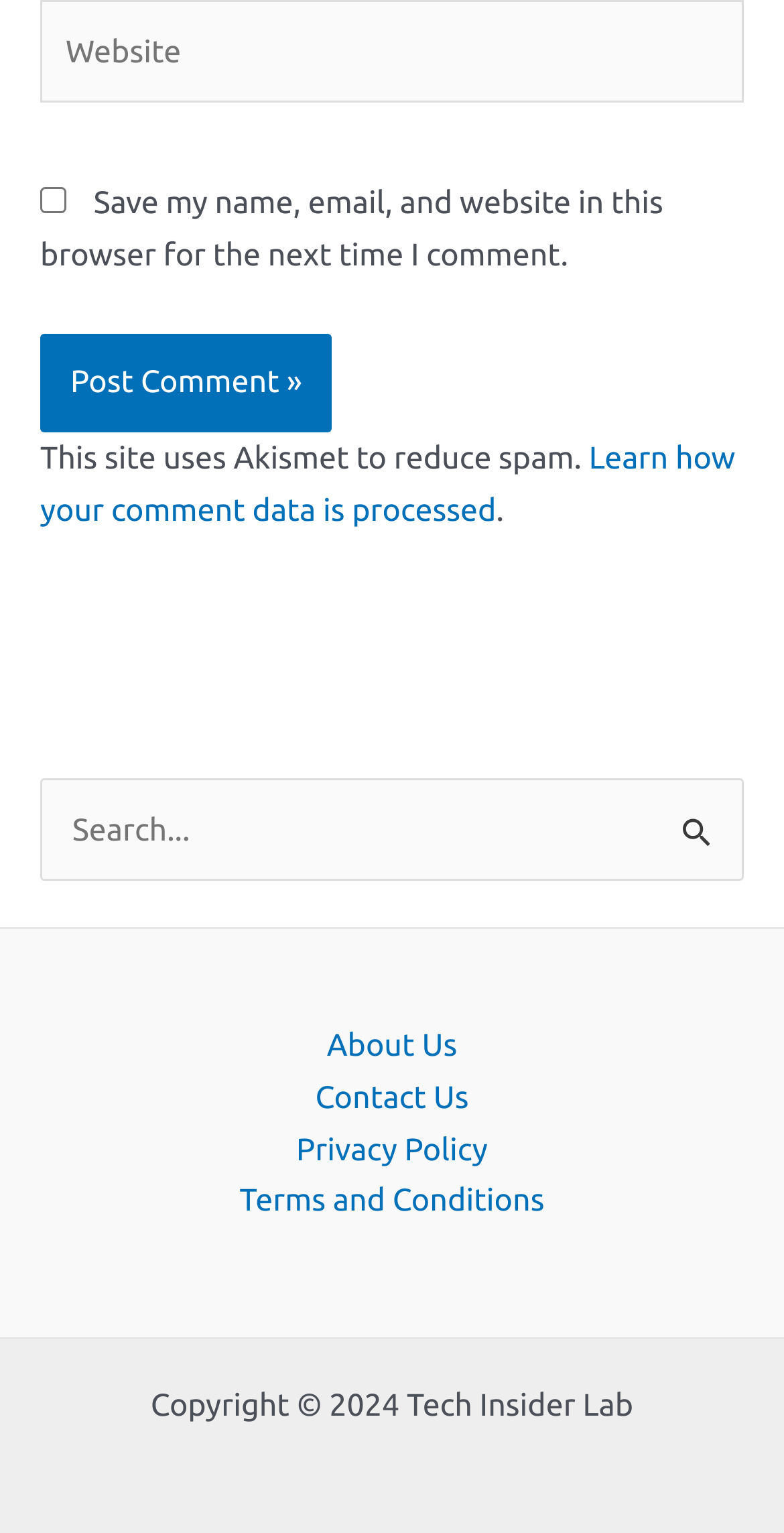Determine the coordinates of the bounding box for the clickable area needed to execute this instruction: "go to about us page".

[0.366, 0.666, 0.634, 0.699]